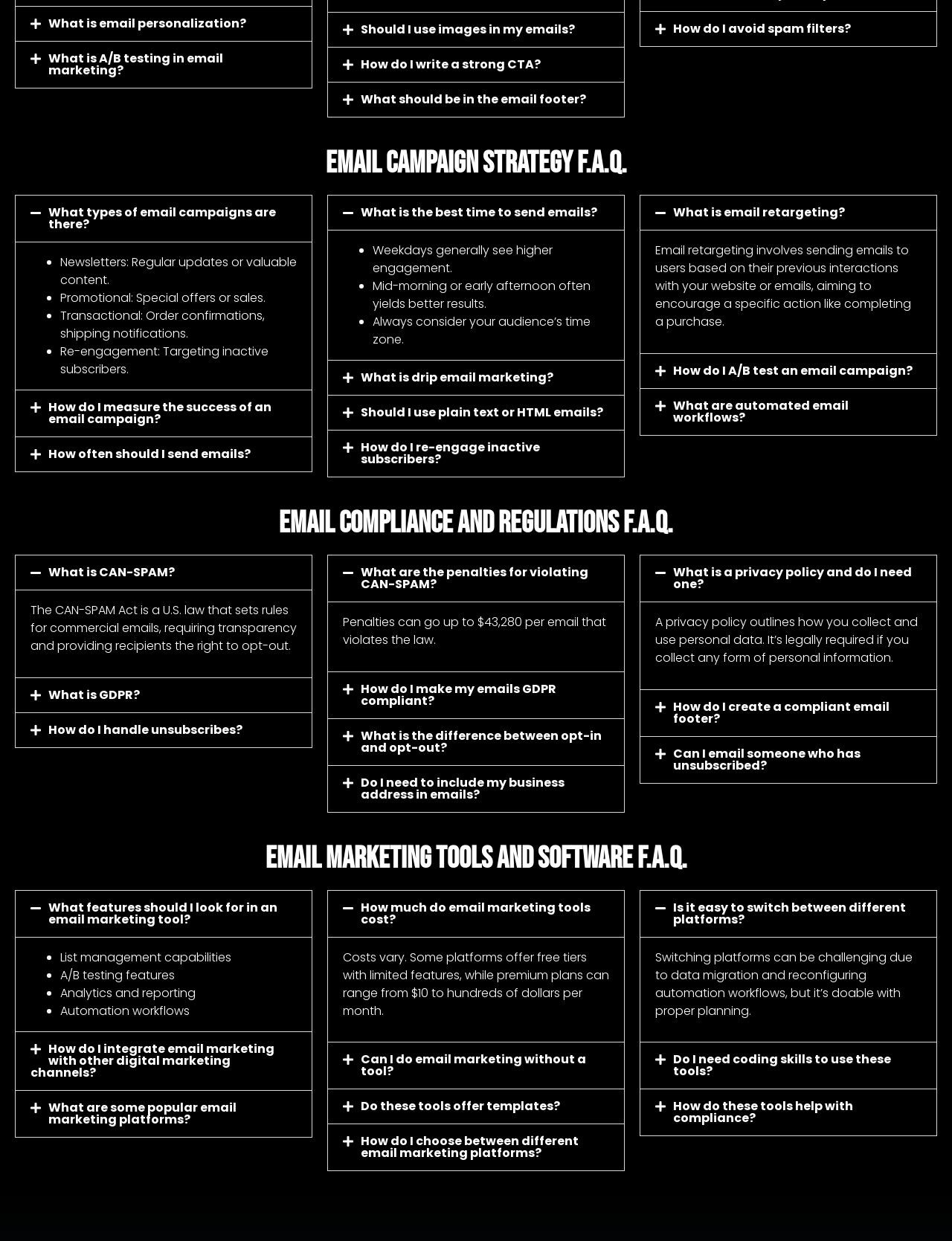Find and indicate the bounding box coordinates of the region you should select to follow the given instruction: "Expand 'What types of email campaigns are there?'".

[0.016, 0.158, 0.327, 0.195]